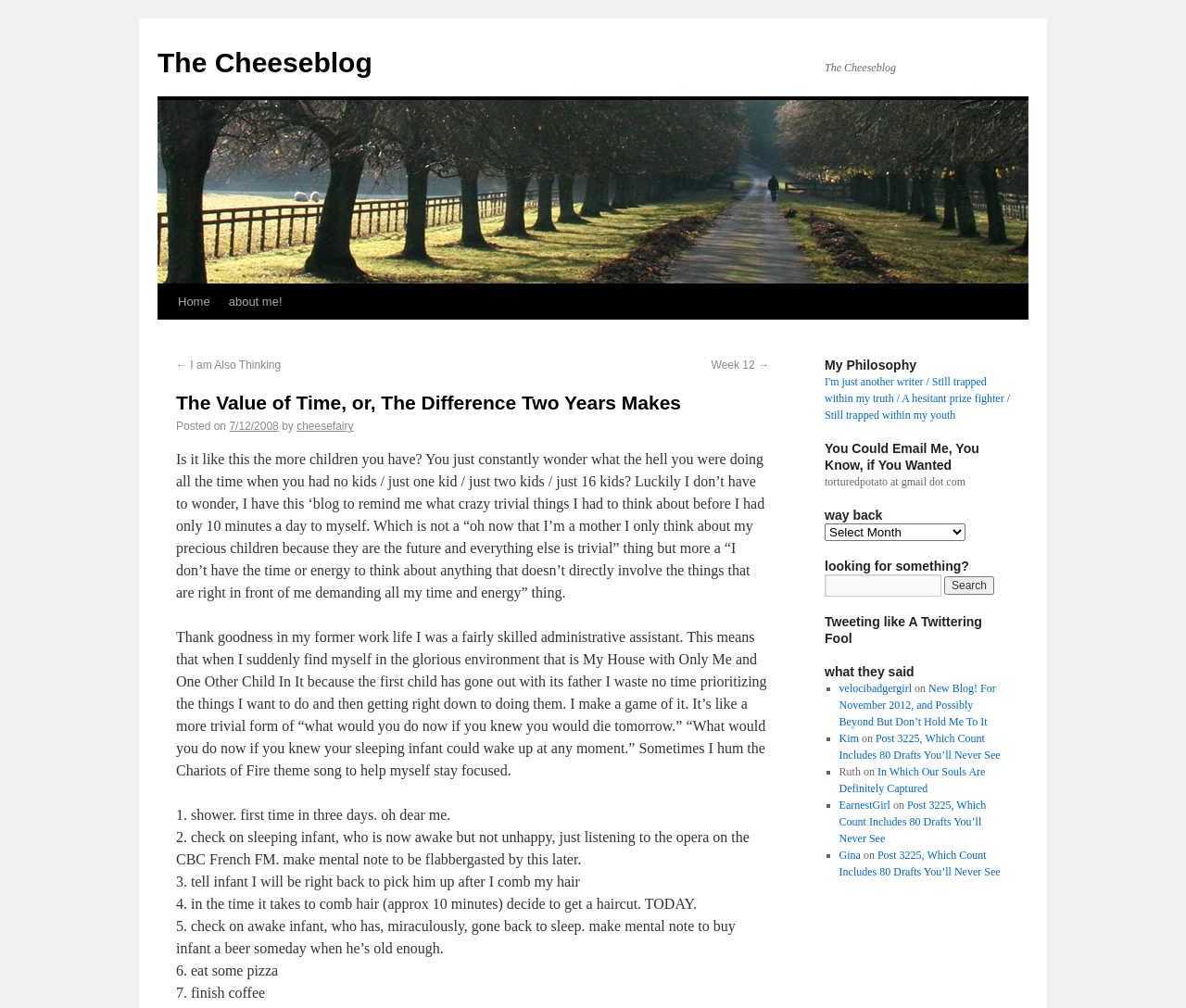Can you pinpoint the bounding box coordinates for the clickable element required for this instruction: "Click on the 'Week 12 →' link"? The coordinates should be four float numbers between 0 and 1, i.e., [left, top, right, bottom].

[0.6, 0.356, 0.648, 0.369]